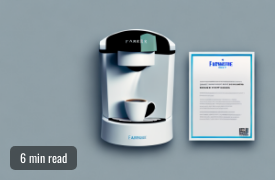Analyze the image and describe all key details you can observe.

The image features a Farberware K-cup coffee maker, showcasing its sleek design and functionality. Positioned next to the coffee maker is a cup filled with freshly brewed coffee, highlighting the machine's purpose. Accompanying the coffee maker is a printed troubleshooting guide, likely aimed at assisting users with common issues or queries related to the appliance. This image is part of an article discussing the Farberware K-cup coffee maker and its features, which offers insights for coffee lovers looking to enhance their brewing experience. The text in the lower left corner indicates that the article is concise, requiring approximately six minutes to read.